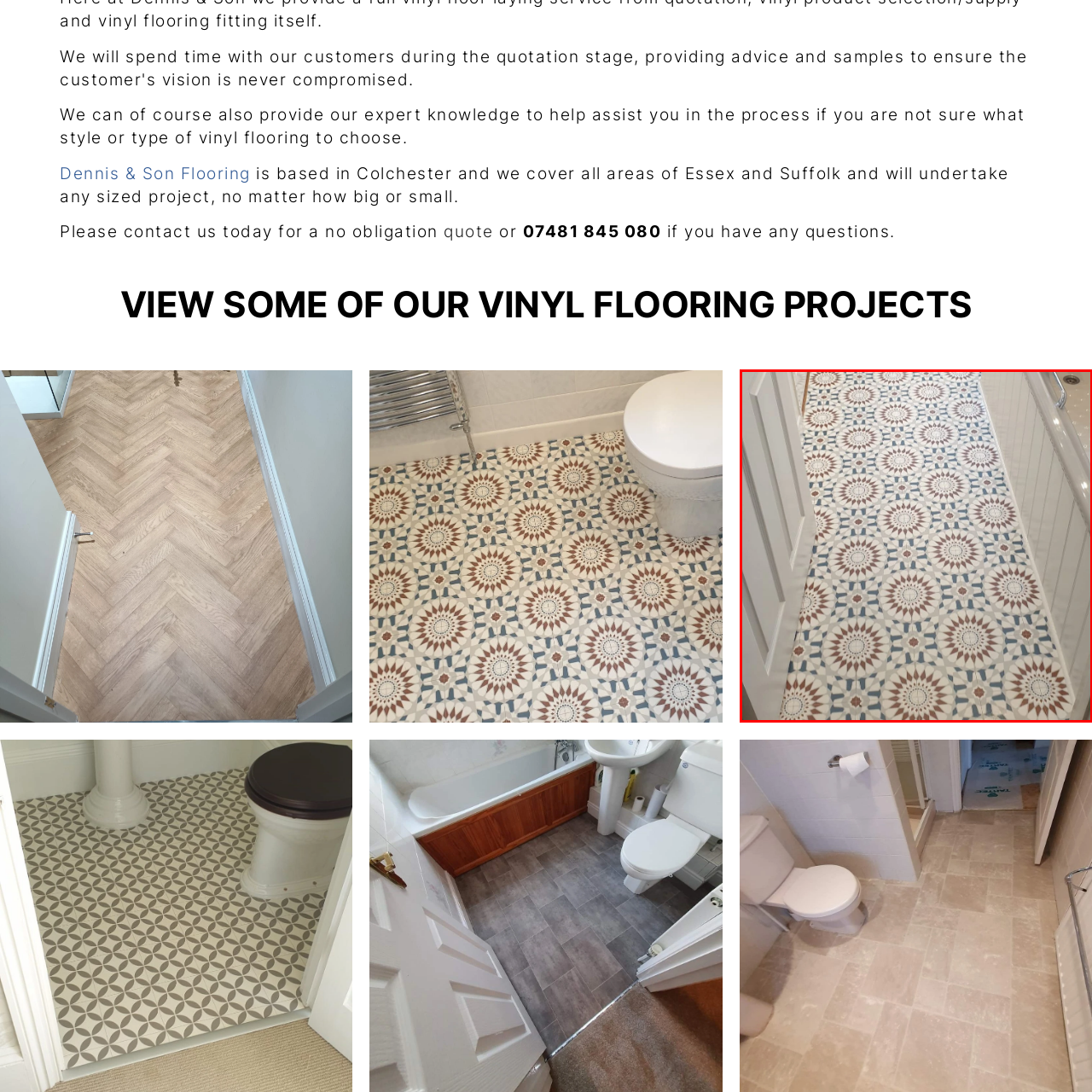What is the design pattern of the flooring?
Analyze the image surrounded by the red bounding box and answer the question in detail.

The caption explicitly states that the flooring features a striking pattern of intricate geometric shapes. This pattern is further described as symmetrical with star-like motifs, which reinforces the idea that the design is based on geometric shapes.